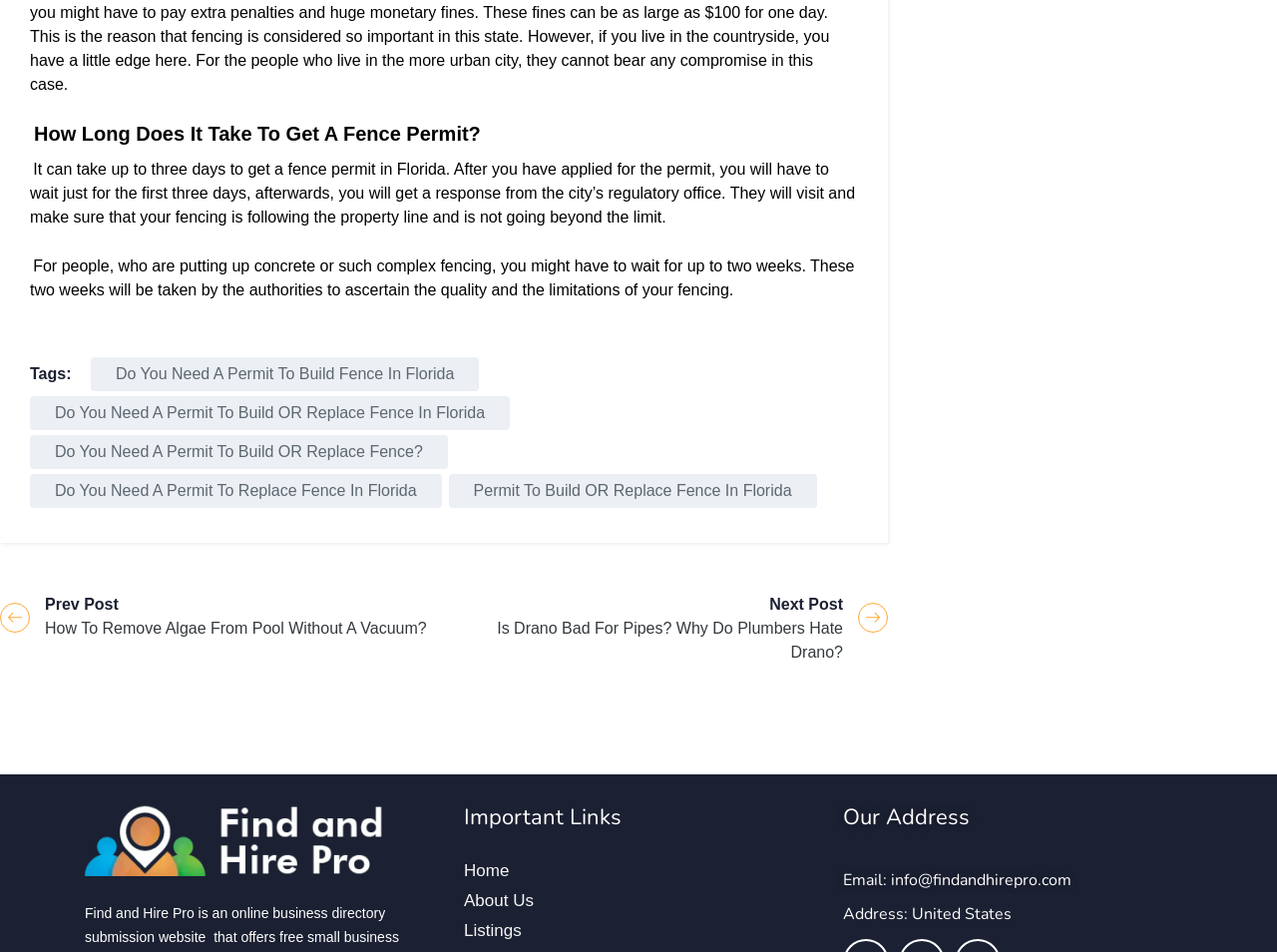Please locate the clickable area by providing the bounding box coordinates to follow this instruction: "Read the article about how long it takes to get a fence permit".

[0.023, 0.169, 0.67, 0.237]